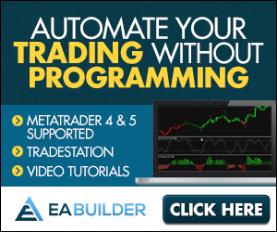Provide a thorough description of the image, including all visible elements.

The image promotes a trading automation tool called EA Builder, designed to help users automate their trading strategies without the need for programming knowledge. It highlights key features such as compatibility with MetaTrader 4 and 5, support for TradeStation, and the availability of video tutorials for users. The background is a vibrant blue, which contrasts with the bold yellow text that encourages users to automate their trading efforts. A computer screen in the image displays a graph illustrating market trends, reinforcing the message of enhancing trading efficiency through technology. The prominent "CLICK HERE" button suggests a call to action for interested users to learn more or get started with the tool.